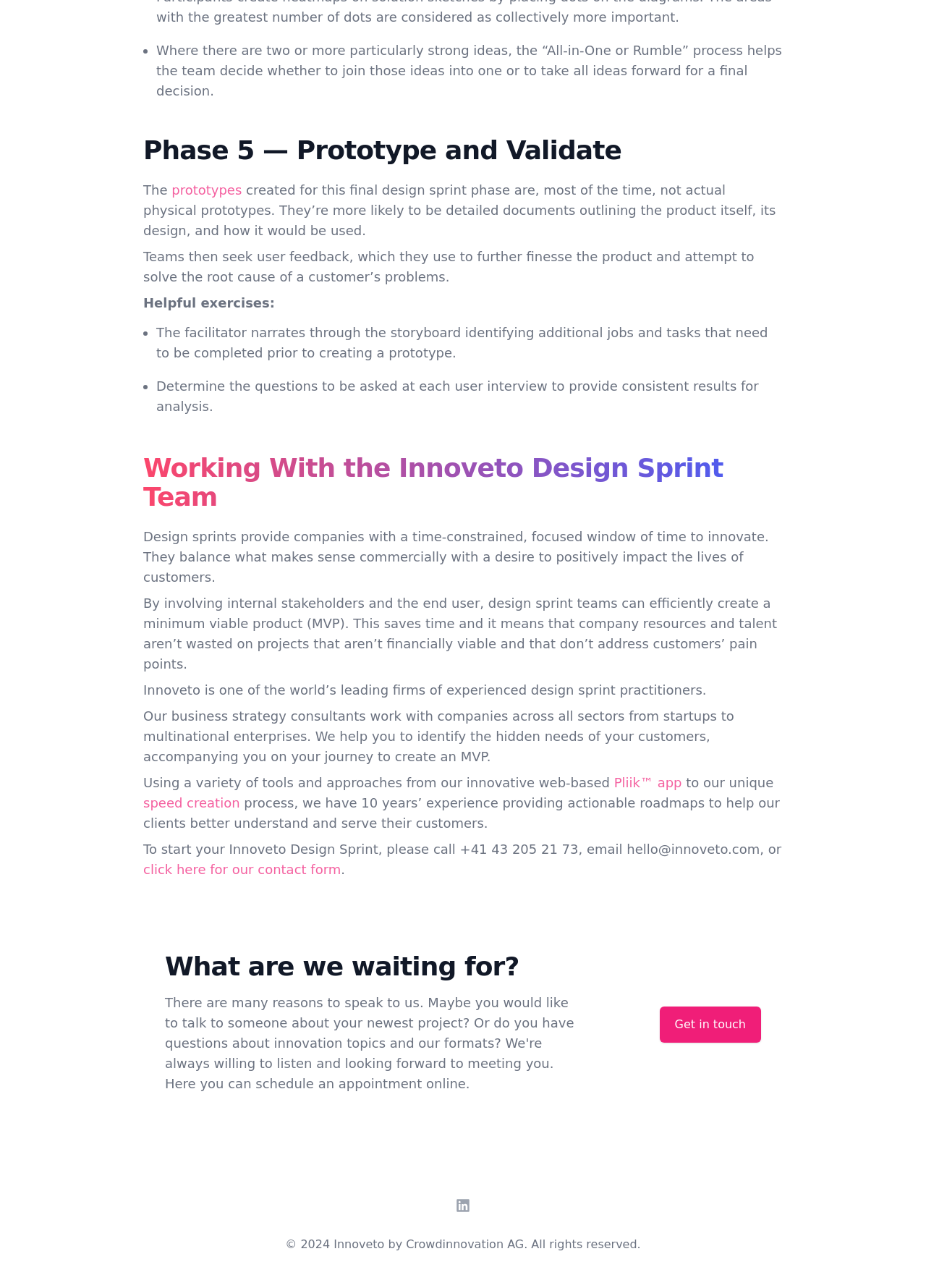Please specify the bounding box coordinates for the clickable region that will help you carry out the instruction: "Get in touch".

[0.712, 0.782, 0.822, 0.81]